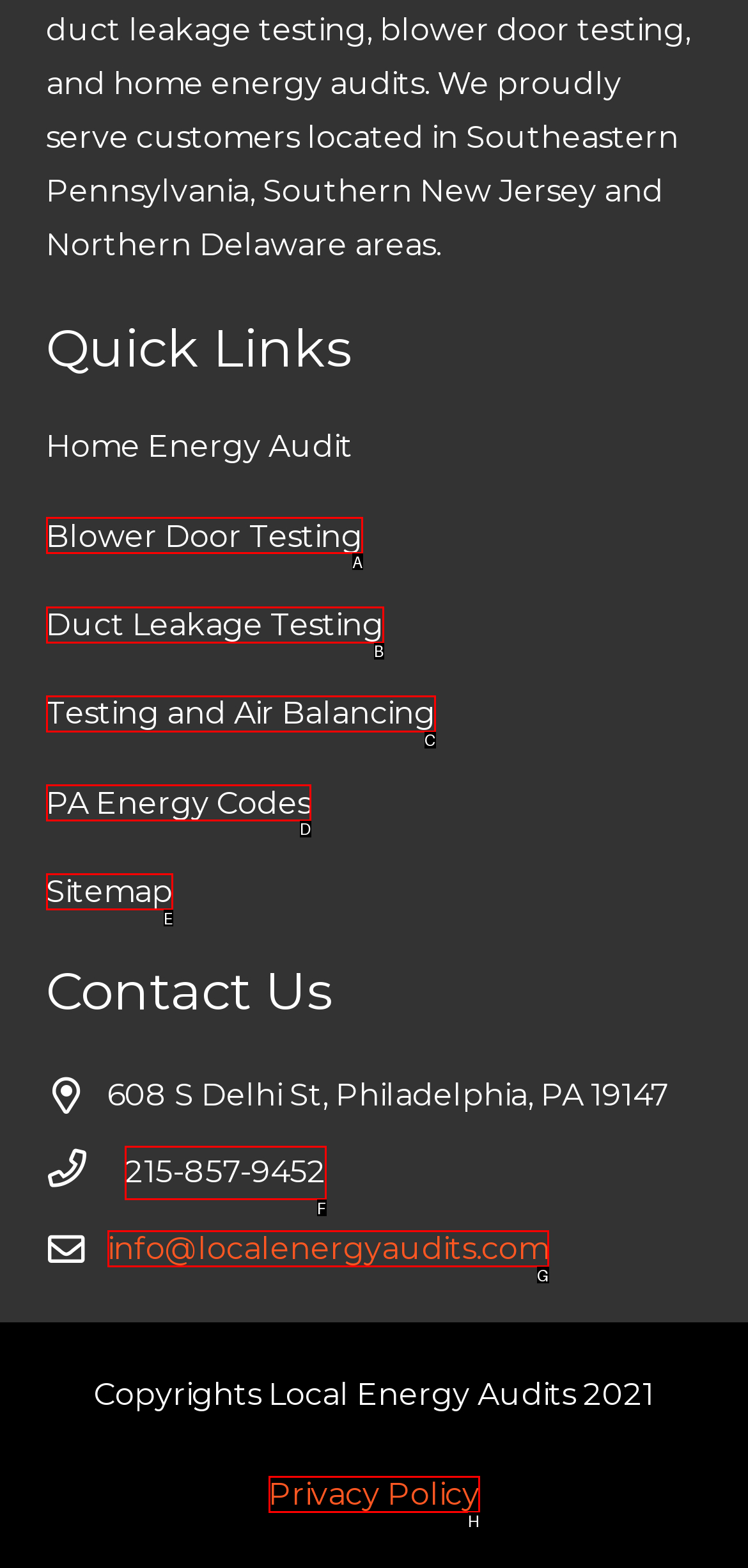Please determine which option aligns with the description: 215-857-9452. Respond with the option’s letter directly from the available choices.

F